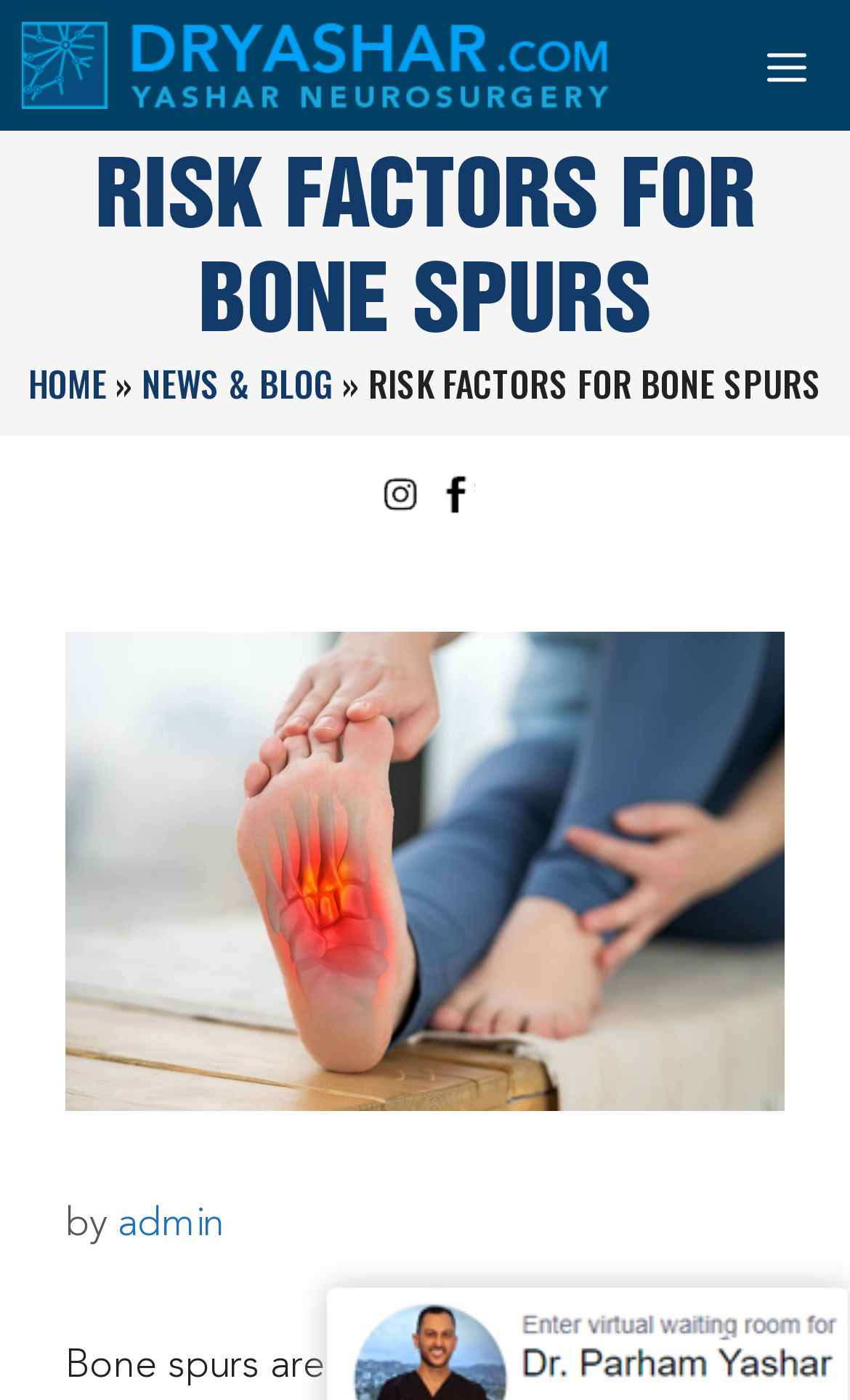Find the bounding box of the UI element described as: "Home". The bounding box coordinates should be given as four float values between 0 and 1, i.e., [left, top, right, bottom].

[0.033, 0.255, 0.126, 0.292]